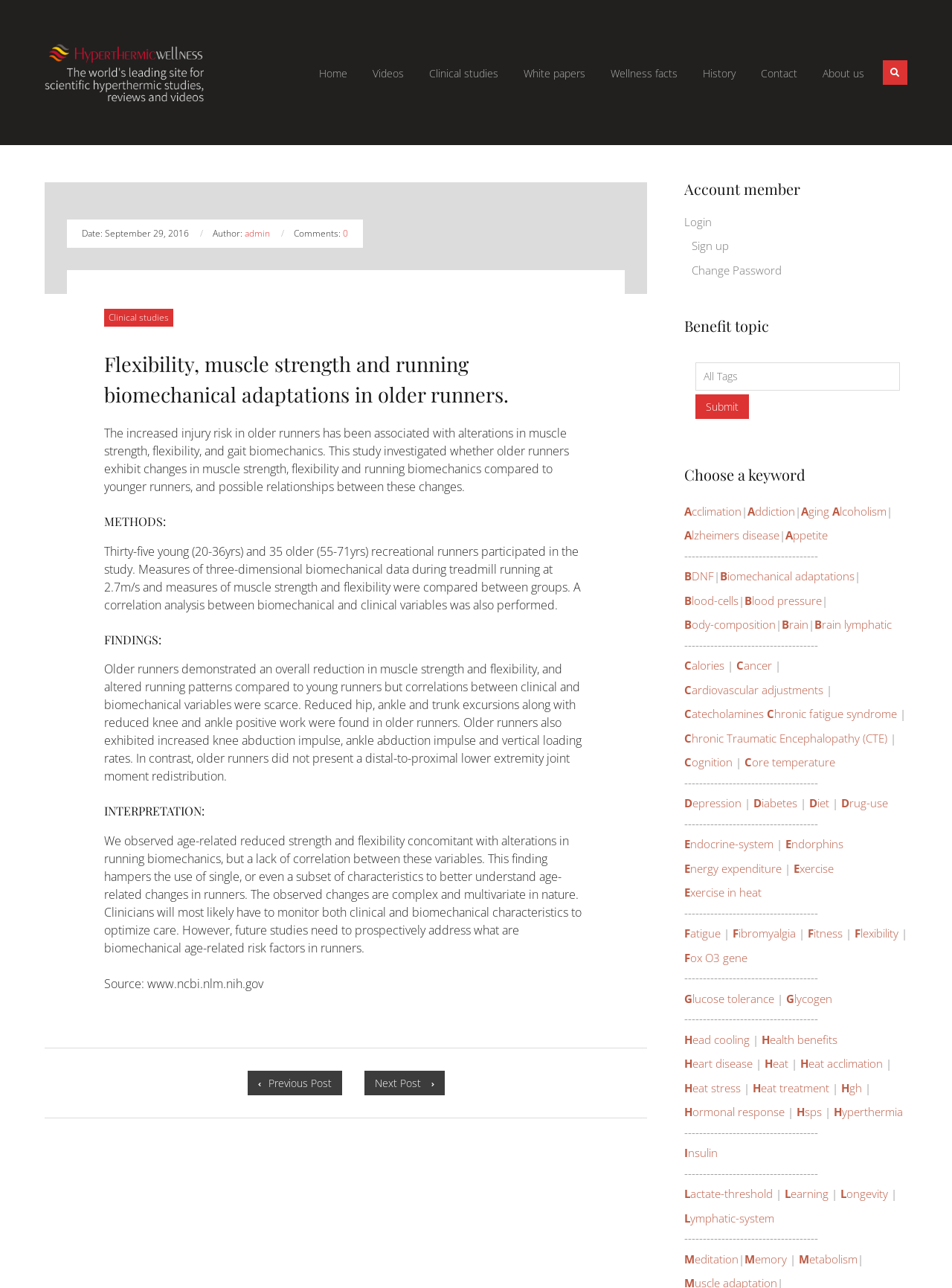Locate the UI element described by Clinical studies and provide its bounding box coordinates. Use the format (top-left x, top-left y, bottom-right x, bottom-right y) with all values as floating point numbers between 0 and 1.

[0.439, 0.045, 0.535, 0.068]